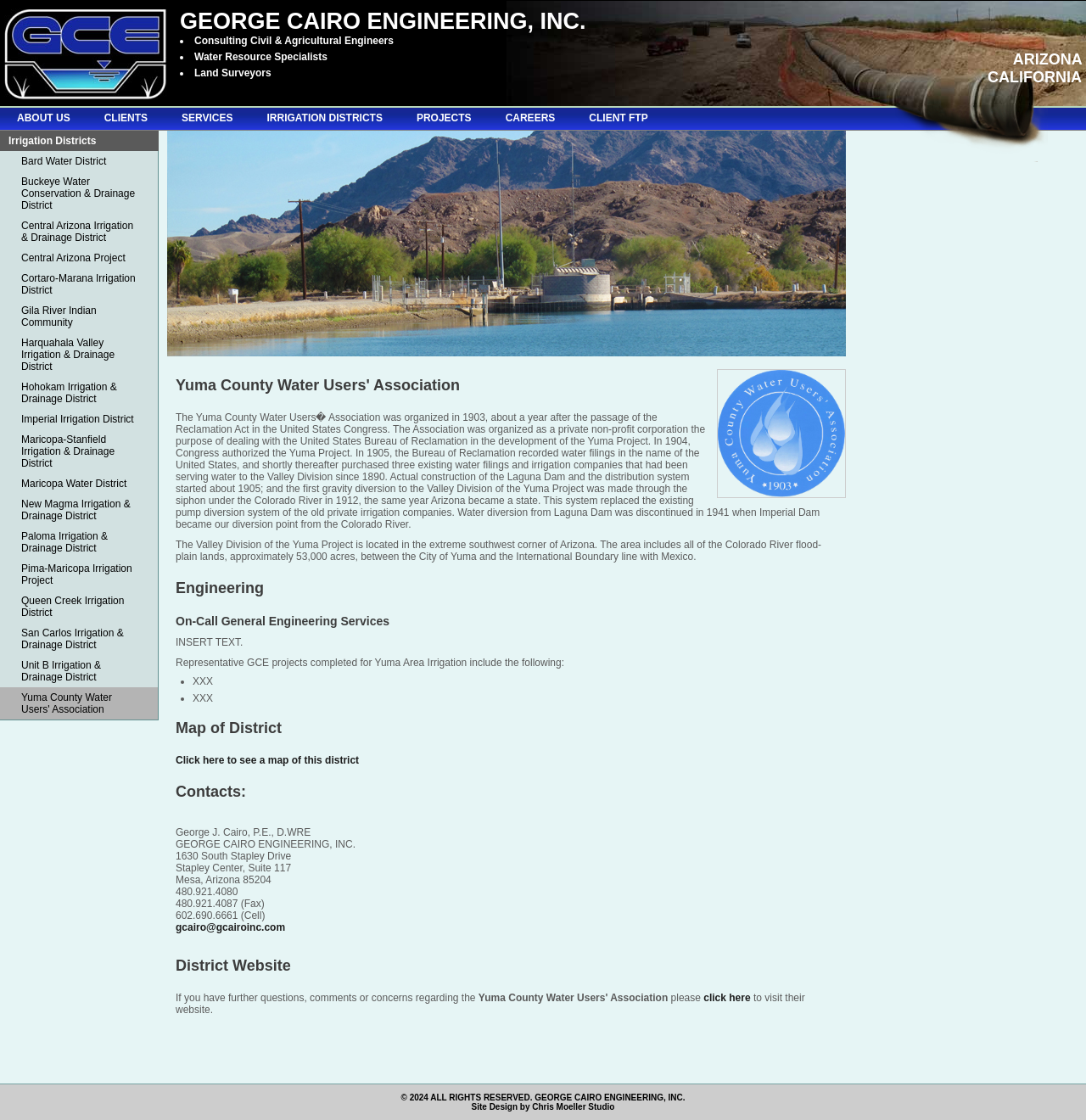Extract the primary headline from the webpage and present its text.

GEORGE CAIRO ENGINEERING, INC.